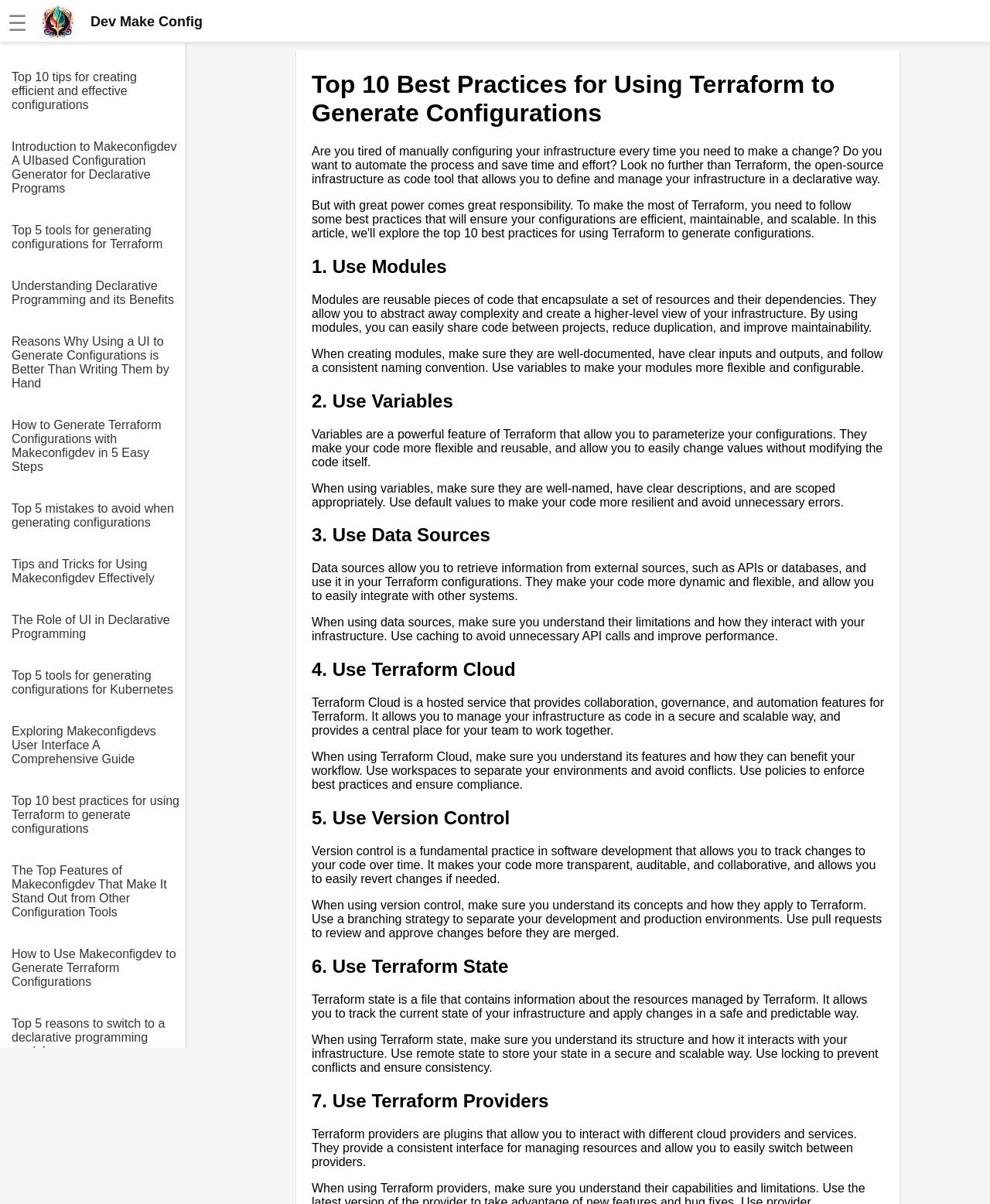Please reply to the following question using a single word or phrase: 
What is the logo name of the website?

Dev Make Config